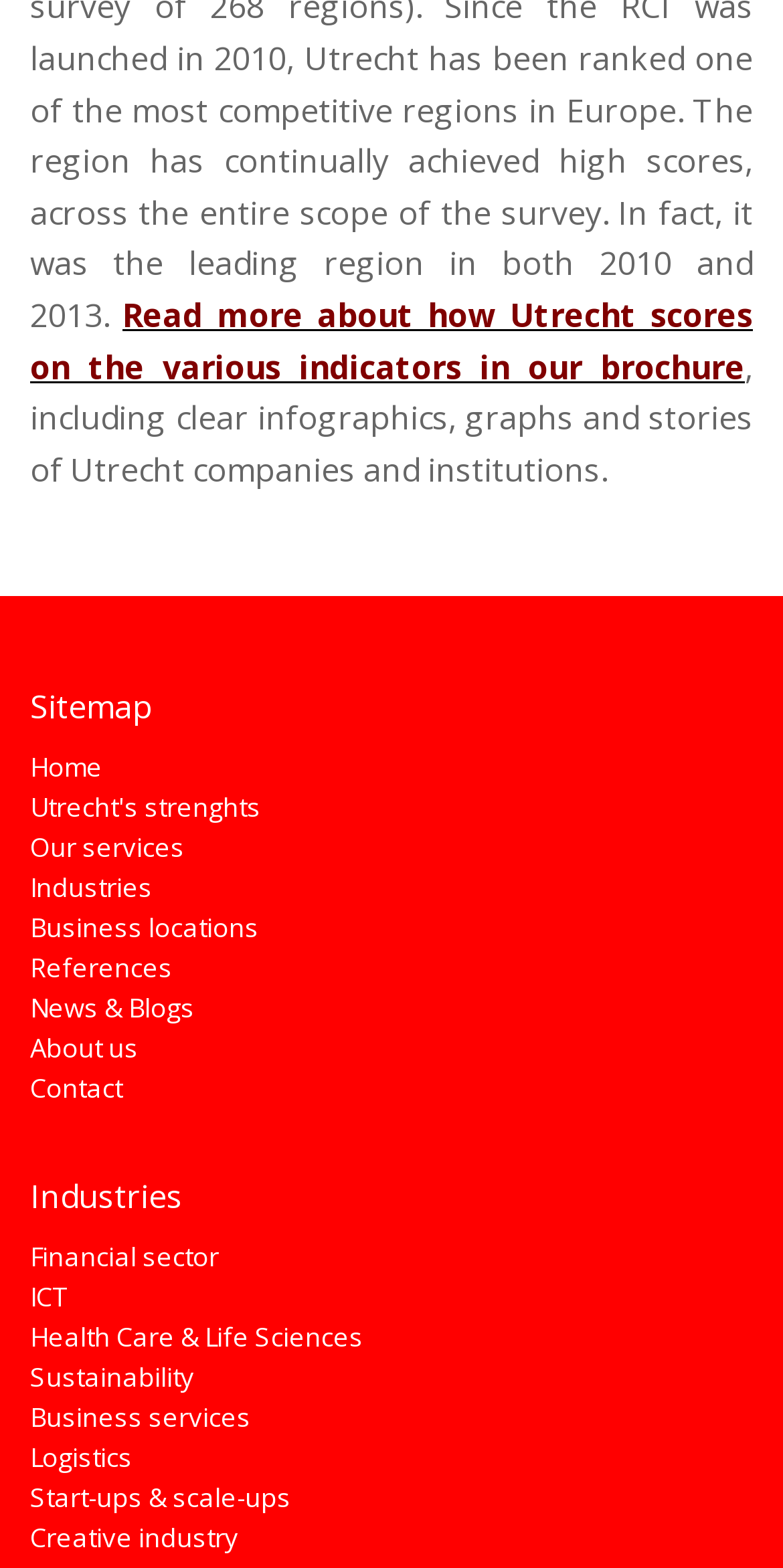Analyze the given webpage screenshot and identify the UI element within the red bounding box. Select the webpage description that best matches what you expect the new webpage to look like after clicking the element. Here are the candidates:
A. Aktuelle Nachrichten und Neuigkeiten aus der Region Utrecht | Utrecht Region
B. The most prominant industries in Utrecht (NL) | Utrecht City in Business
C. Team UCiB help you set up Business | Utrecht City in Business
D. Informationstechnologie und Serious Gaming | Utrecht Region
E. Healthcare & Life Sciences - Utrecht City in Business
F. Business services - Utrecht City in Business
G. Business locations - Utrecht City in Business
H. Your Partner in Company Establishment | Utrecht City in Business

C